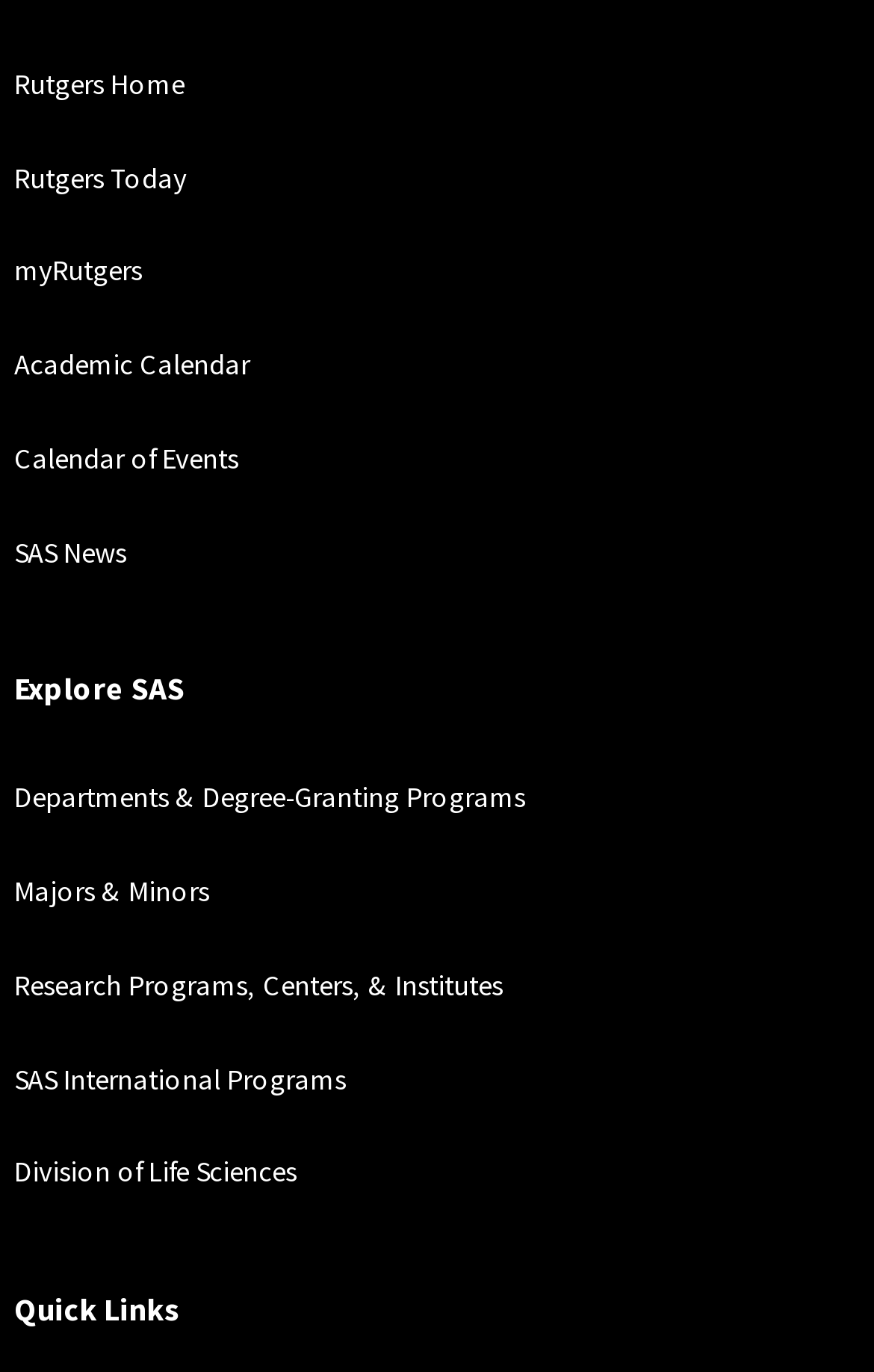Give a succinct answer to this question in a single word or phrase: 
What is the last link in the 'Explore SAS' section?

SAS International Programs